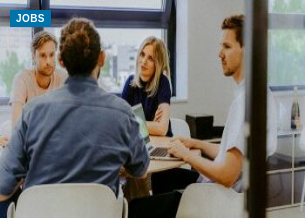What is the source of light in the office?
Provide a detailed and well-explained answer to the question.

The image shows large windows in the background, which suggests that the source of light in the office is natural light, contributing to a productive environment.